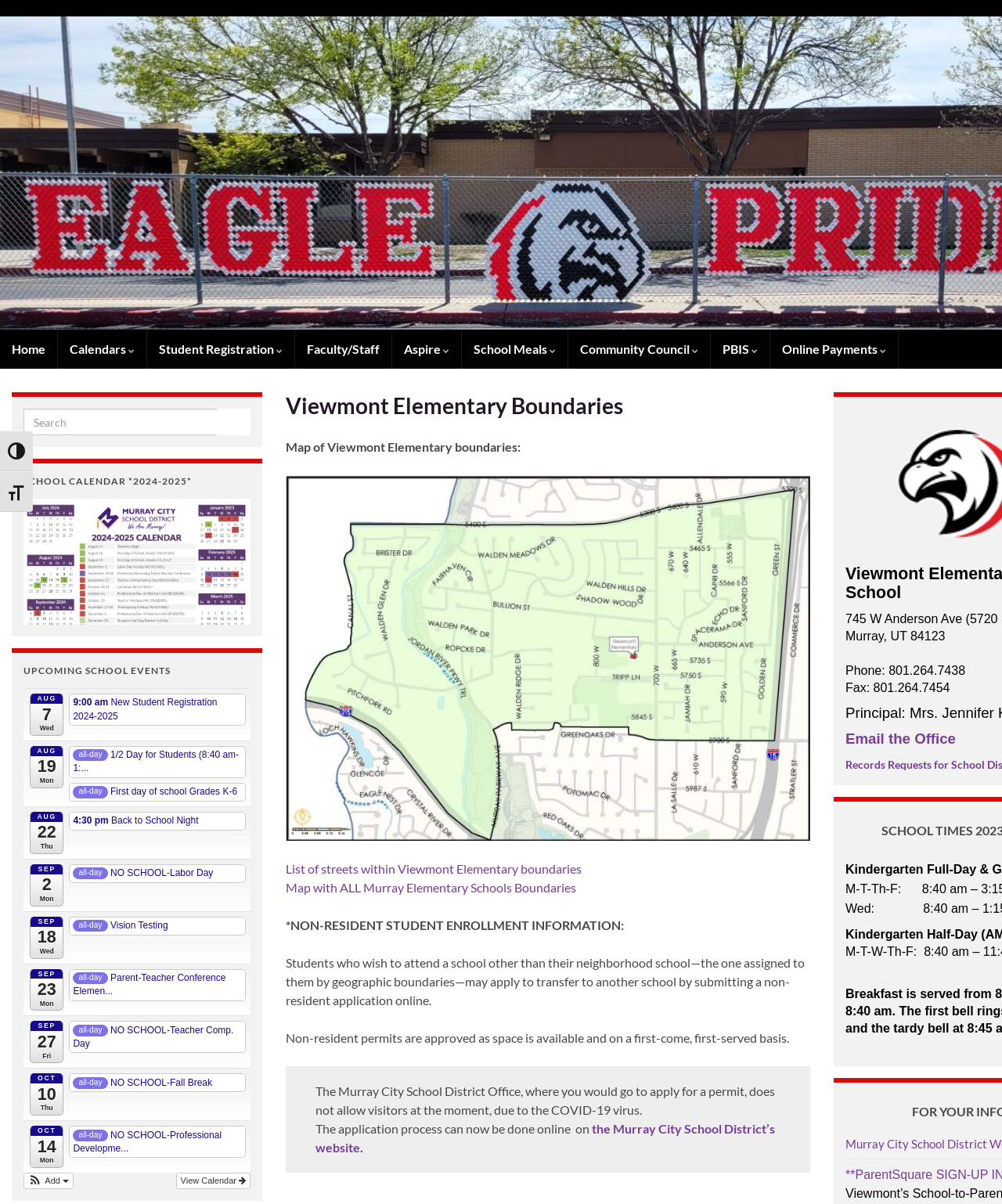Please identify the bounding box coordinates of the area that needs to be clicked to follow this instruction: "Search".

[0.023, 0.339, 0.217, 0.362]